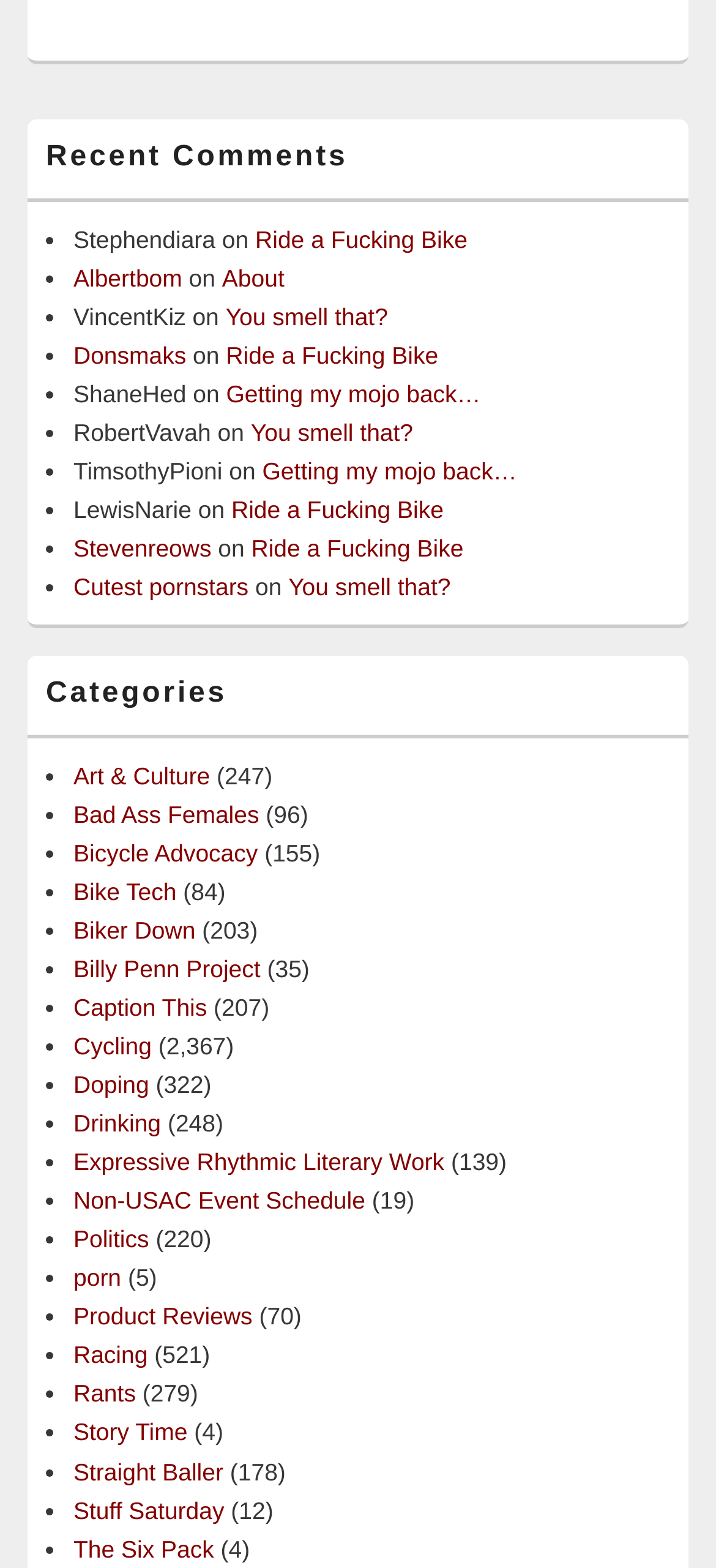What is the title of the first article in the 'Recent Comments' section?
Based on the image, answer the question with as much detail as possible.

I looked at the 'Recent Comments' section and found the title of the first article, which is 'Ride a Fucking Bike'.